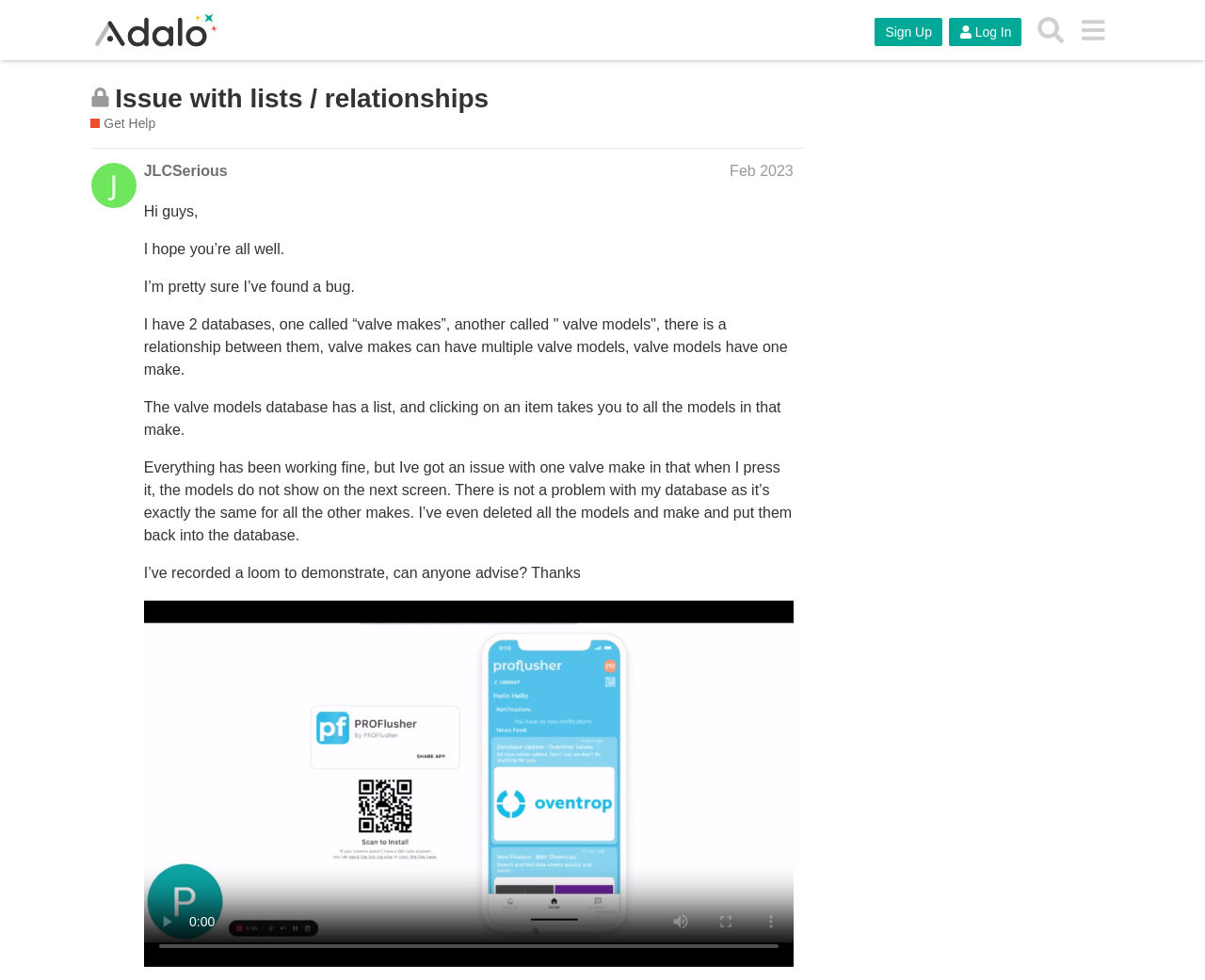Using the information in the image, give a comprehensive answer to the question: 
What is the relationship between 'valve makes' and 'valve models'?

The relationship between 'valve makes' and 'valve models' is one to many, as indicated by the text 'valve makes can have multiple valve models, valve models have one make'.